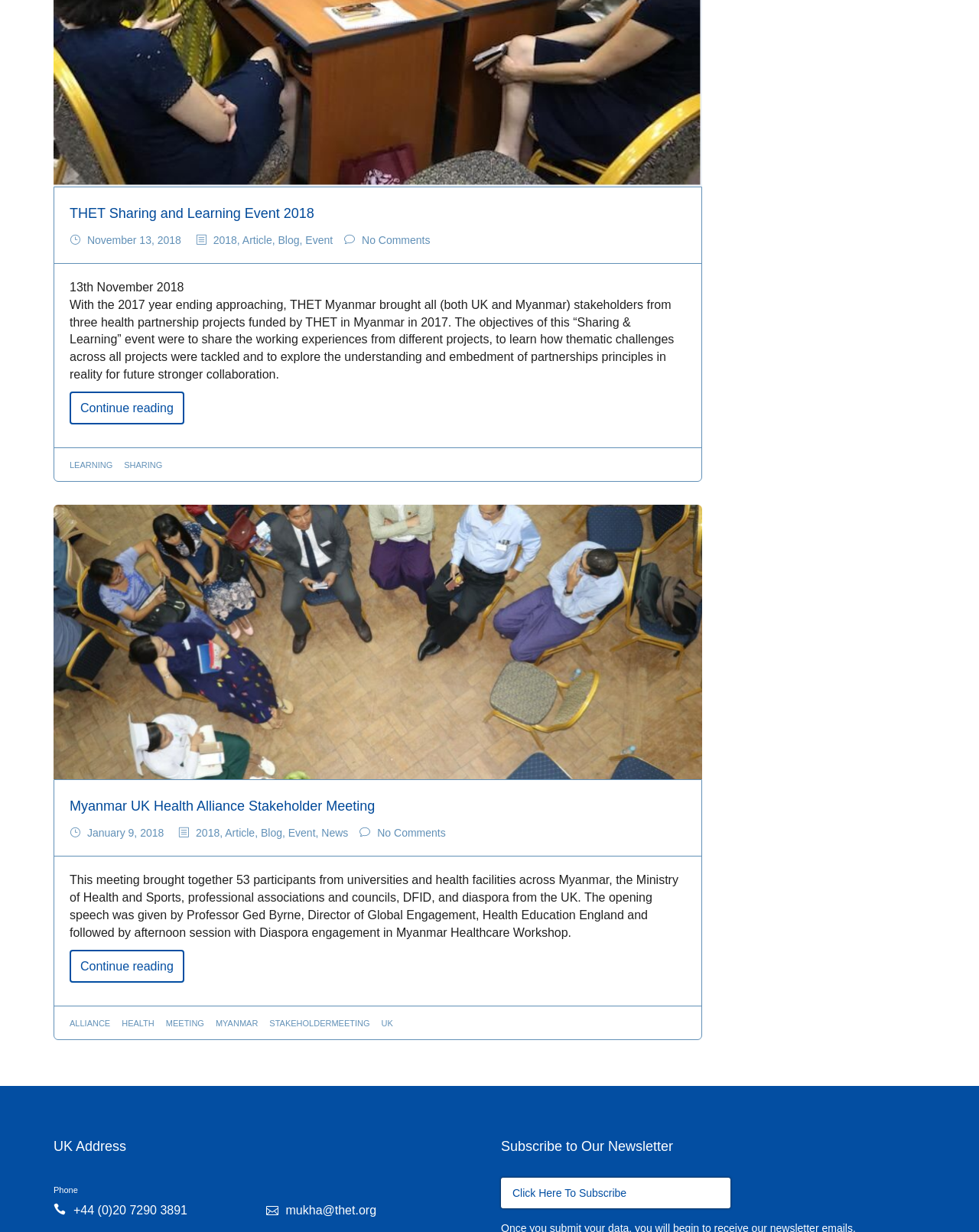Specify the bounding box coordinates for the region that must be clicked to perform the given instruction: "Subscribe to the newsletter".

[0.512, 0.956, 0.746, 0.98]